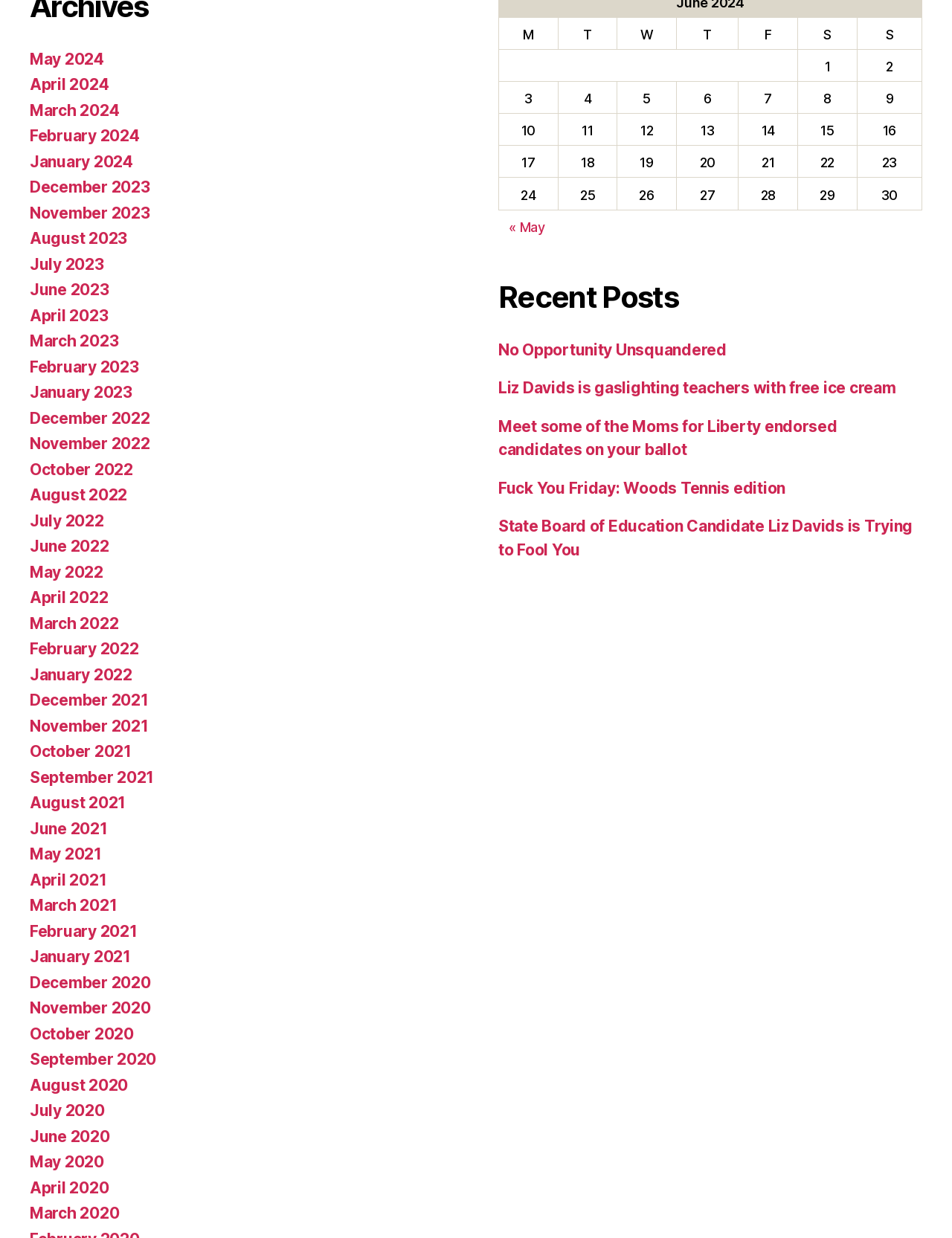For the element described, predict the bounding box coordinates as (top-left x, top-left y, bottom-right x, bottom-right y). All values should be between 0 and 1. Element description: No Opportunity Unsquandered

[0.523, 0.275, 0.763, 0.29]